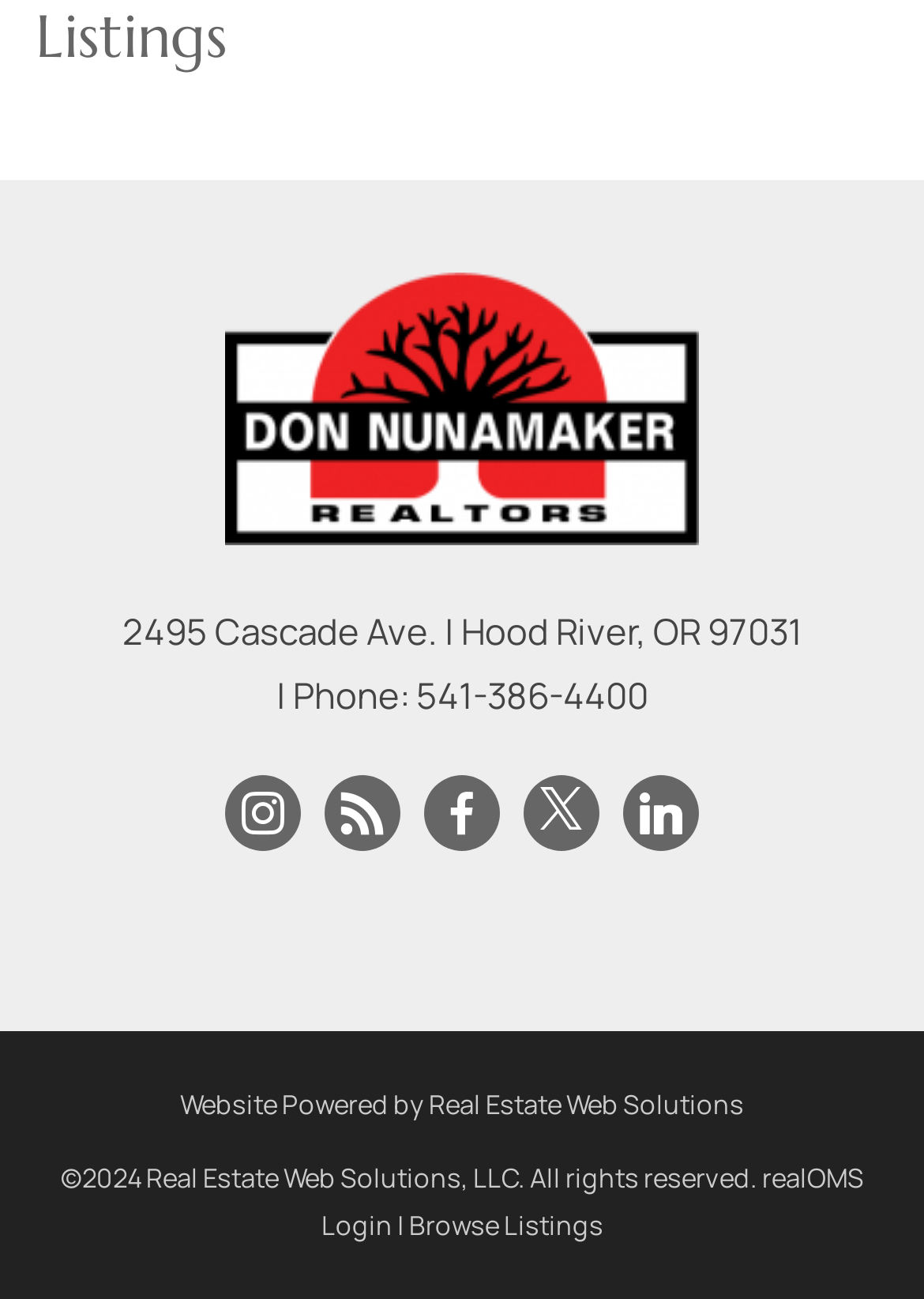Locate the bounding box coordinates of the clickable area needed to fulfill the instruction: "Browse Listings".

[0.442, 0.929, 0.653, 0.956]